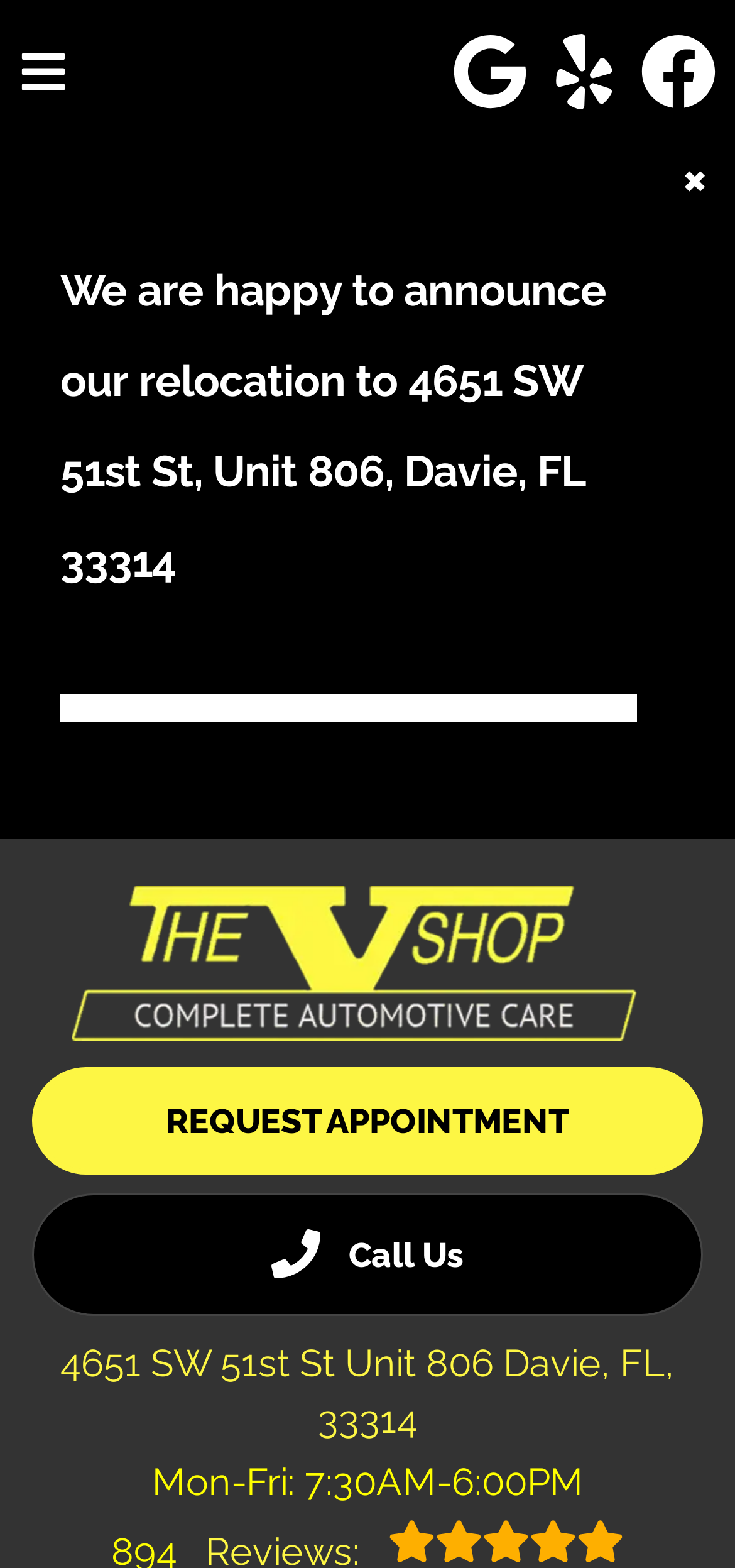Please give a concise answer to this question using a single word or phrase: 
What is the address of The V Shop?

4651 SW 51st St Unit 806 Davie, FL, 33314